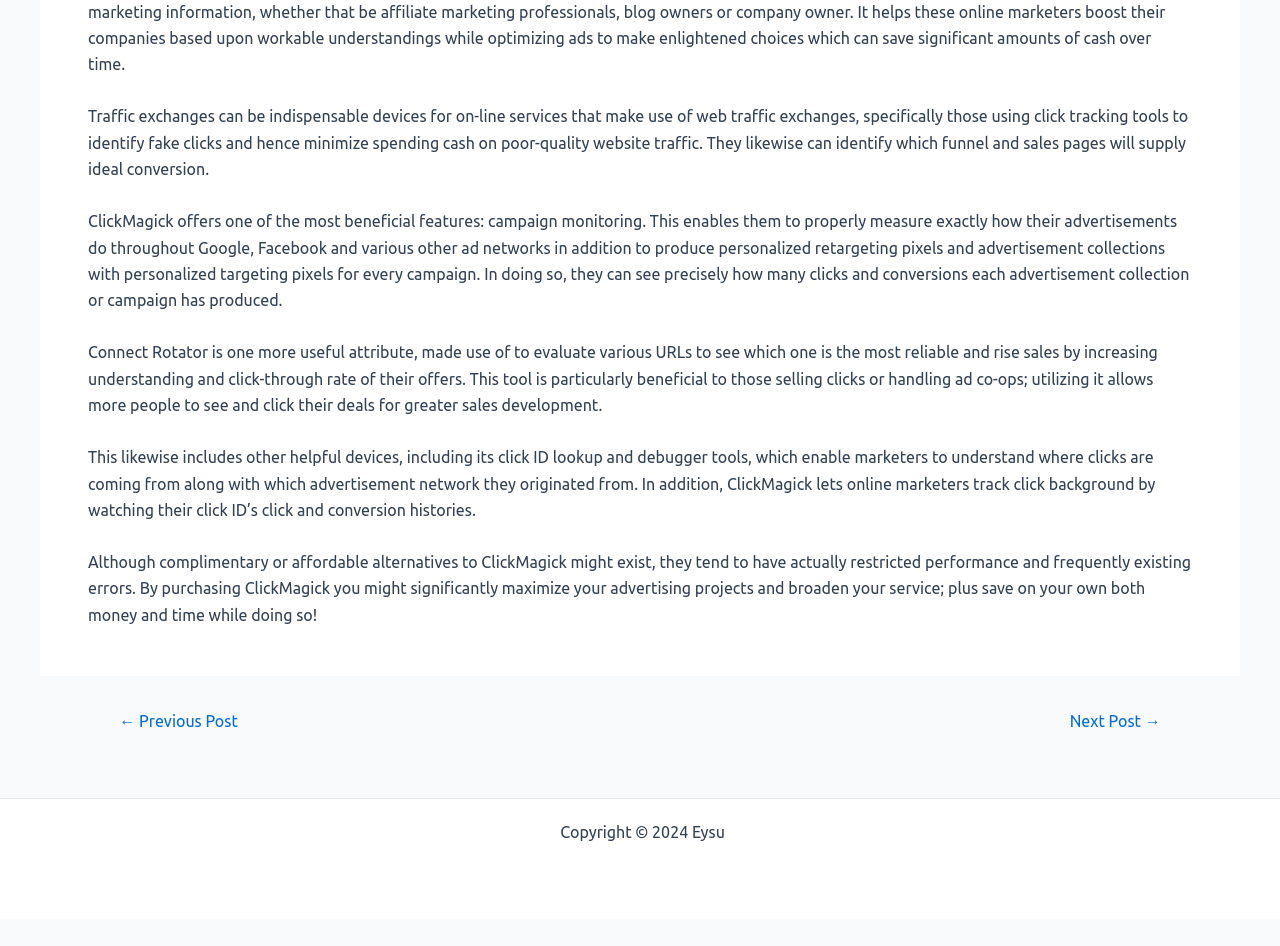What is the purpose of the Connect Rotator tool?
Answer the question with as much detail as possible.

According to the webpage, the Connect Rotator tool is used to evaluate various URLs to see which one is the most reliable and increase sales by increasing understanding and click-through rate of their offers.